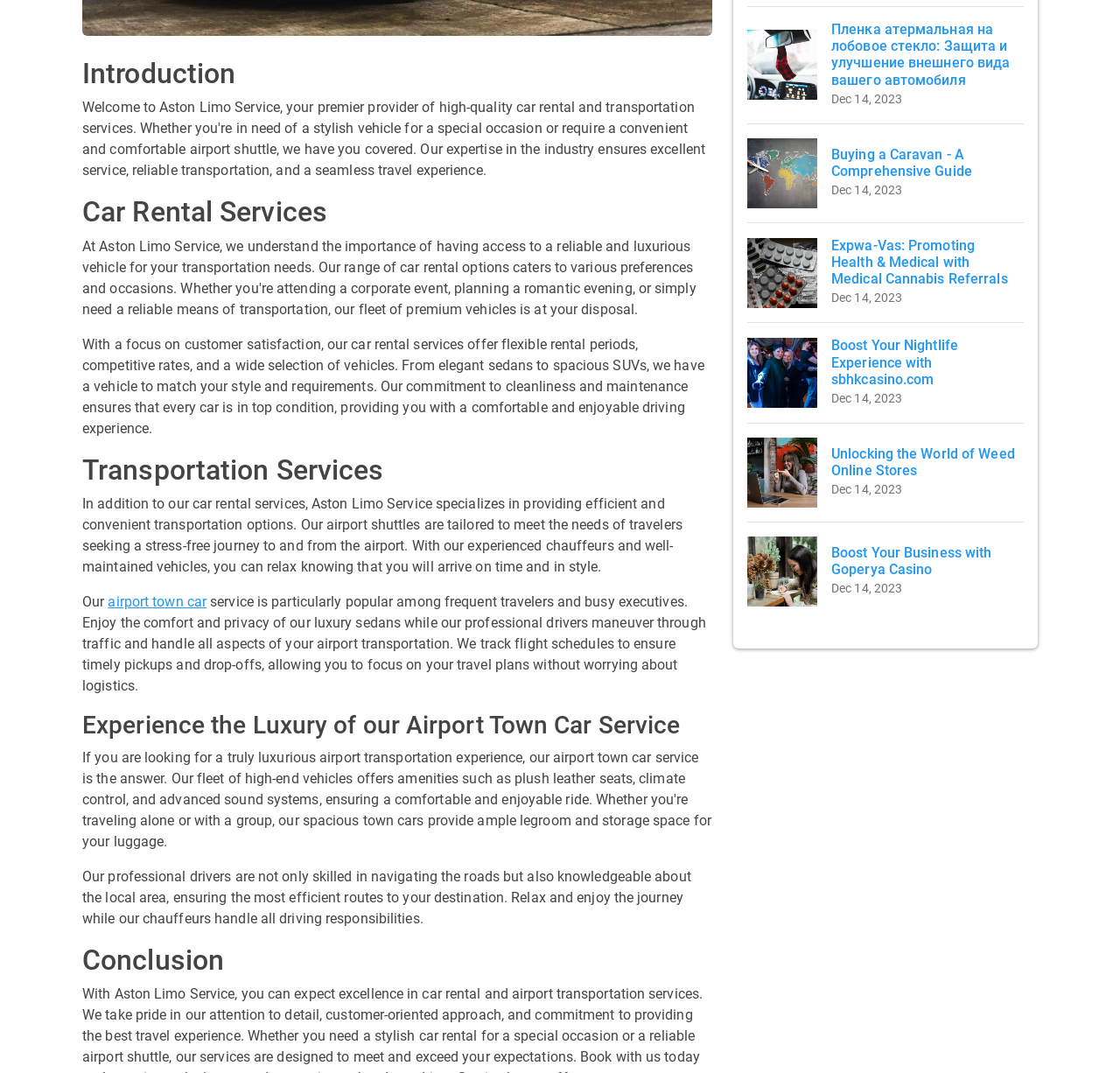Locate the UI element described by airport town car in the provided webpage screenshot. Return the bounding box coordinates in the format (top-left x, top-left y, bottom-right x, bottom-right y), ensuring all values are between 0 and 1.

[0.096, 0.553, 0.184, 0.568]